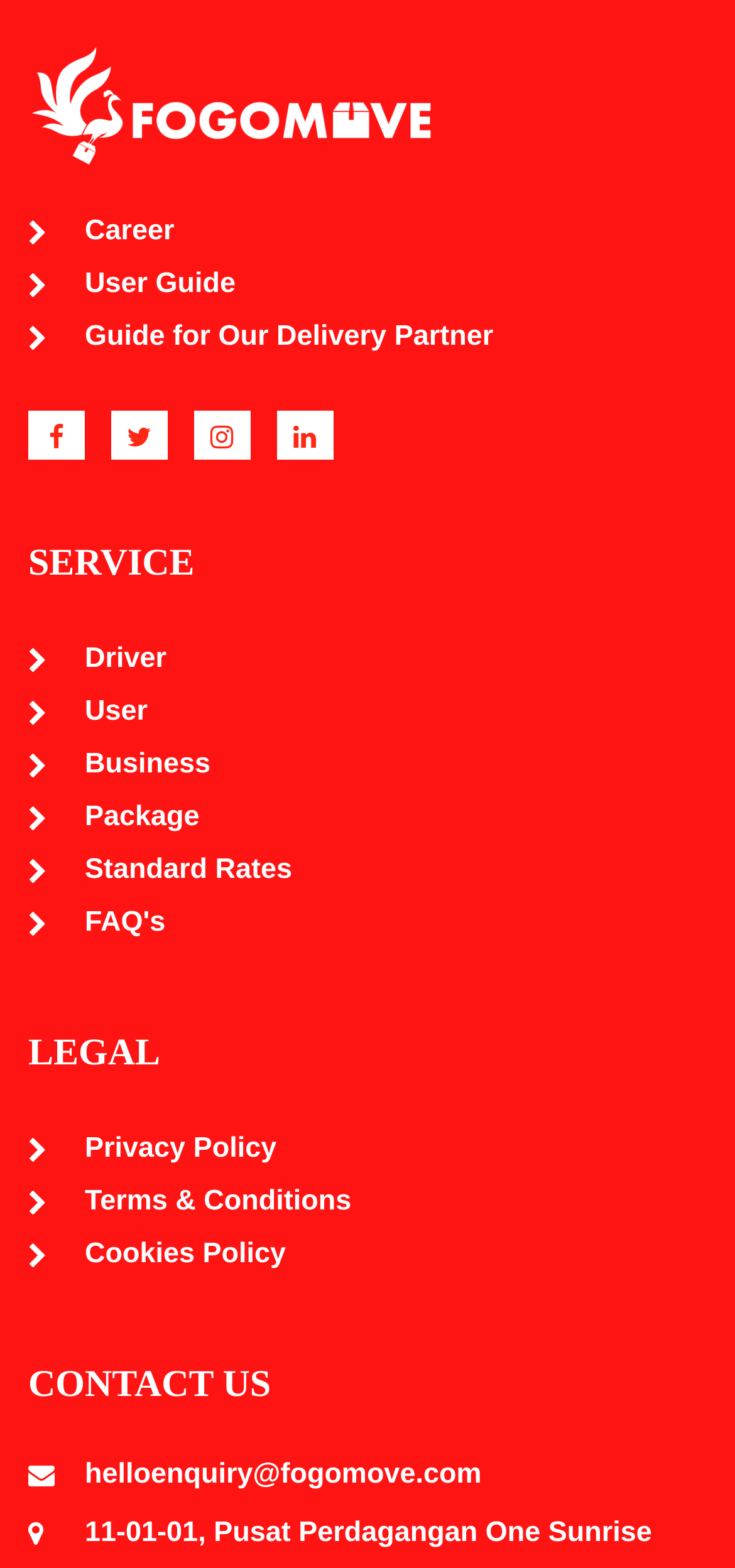Extract the bounding box for the UI element that matches this description: "Terms & Conditions".

[0.038, 0.756, 0.478, 0.777]